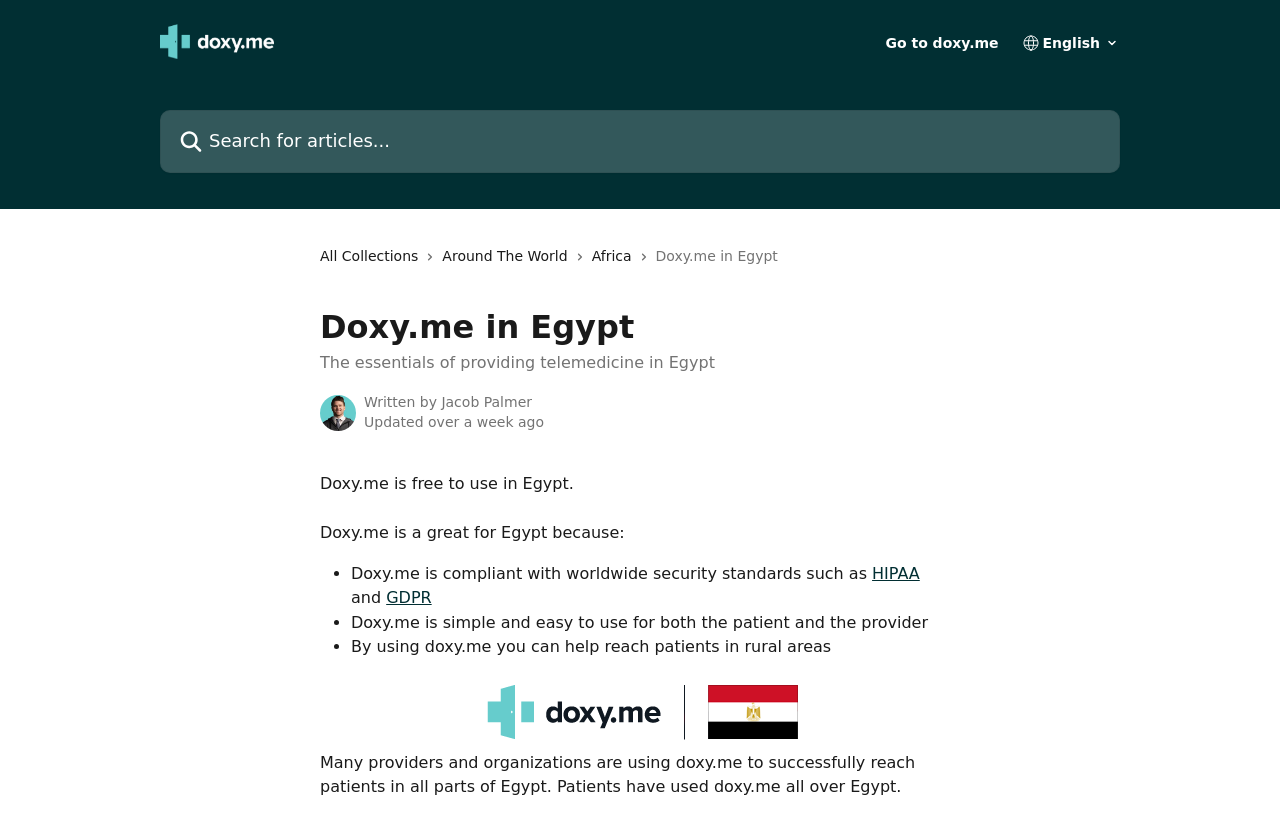Summarize the webpage in an elaborate manner.

The webpage is about providing telemedicine in Egypt, specifically highlighting the benefits of using Doxy.me in the country. At the top, there is a header section with a logo and a link to the Doxy.me Help Center, as well as a search bar and a language selection dropdown menu.

Below the header, there are several links to different collections, including "All Collections", "Around The World", "Africa", and "Doxy.me in Egypt", which is the current page. Each link has a corresponding icon next to it.

The main content of the page is divided into sections. The first section has a heading that reads "The essentials of providing telemedicine in Egypt" and is accompanied by an image of a person, Jacob Palmer. The text below explains that Doxy.me is free to use in Egypt and lists several benefits of using the platform, including its compliance with security standards such as HIPAA and GDPR, its ease of use, and its ability to reach patients in rural areas.

The benefits are listed in bullet points, with each point accompanied by a bullet icon. The text is written in a clear and concise manner, making it easy to read and understand.

At the bottom of the page, there is a call-to-action link with an image, encouraging users to take action. The final section of the page has a paragraph of text that provides more information about the success of Doxy.me in Egypt, stating that many providers and organizations are using the platform to reach patients all over the country.